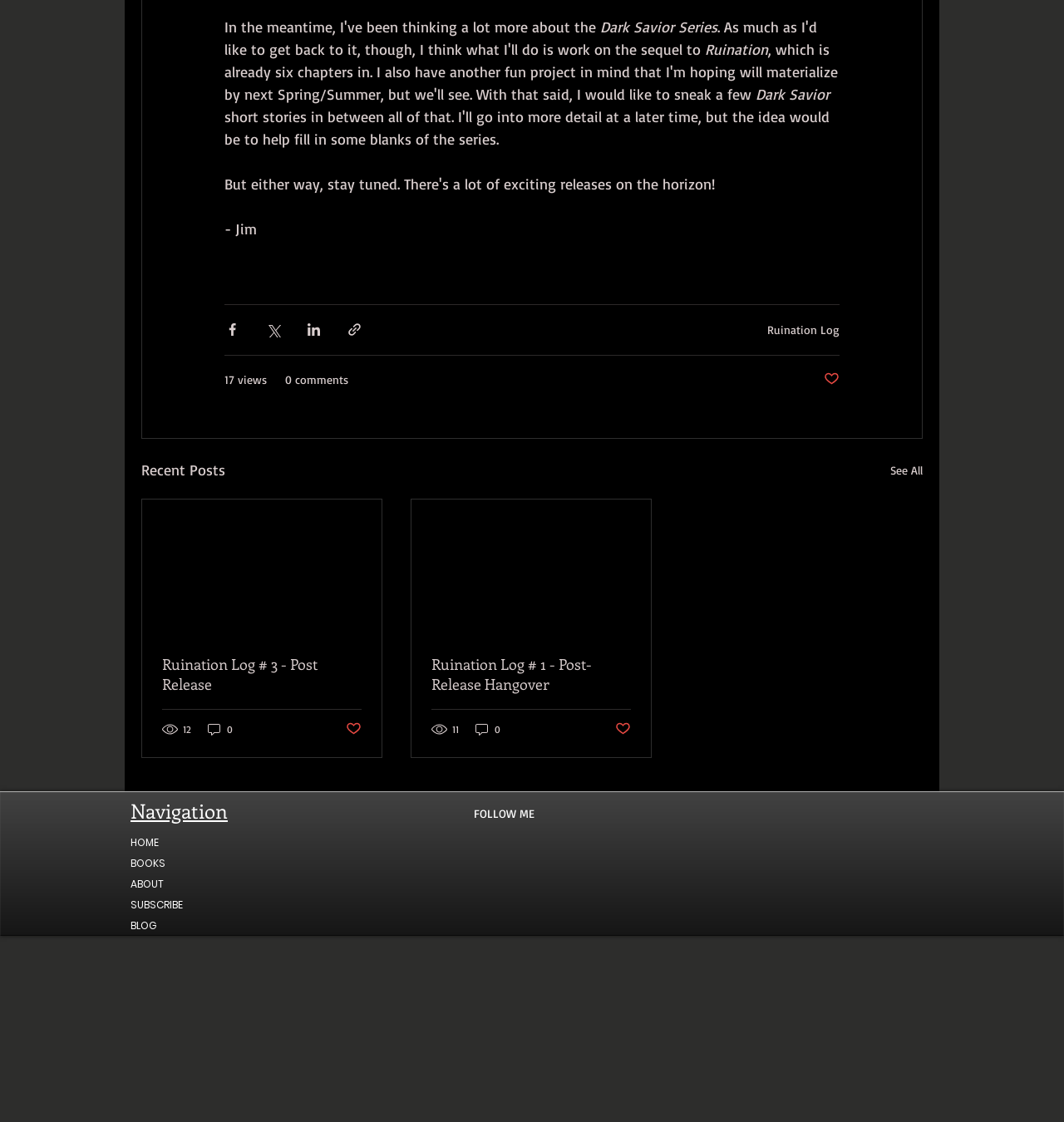Analyze the image and answer the question with as much detail as possible: 
How many navigation links are available?

I counted the number of navigation links available by looking at the links 'HOME', 'BOOKS', 'ABOUT', 'SUBSCRIBE', and 'BLOG' under the 'Site' navigation section.